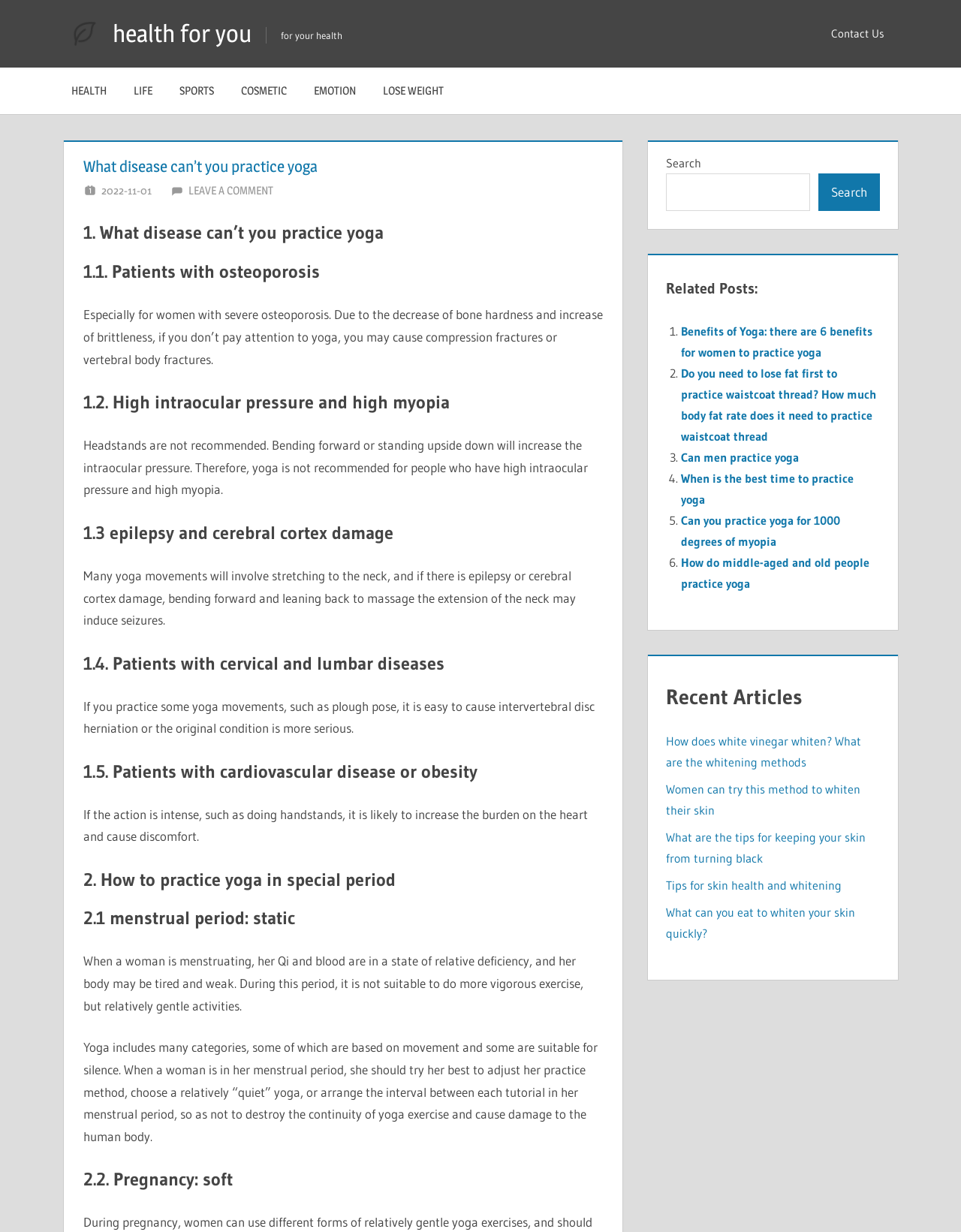Identify the bounding box coordinates of the element that should be clicked to fulfill this task: "Search for a topic". The coordinates should be provided as four float numbers between 0 and 1, i.e., [left, top, right, bottom].

[0.693, 0.141, 0.843, 0.171]